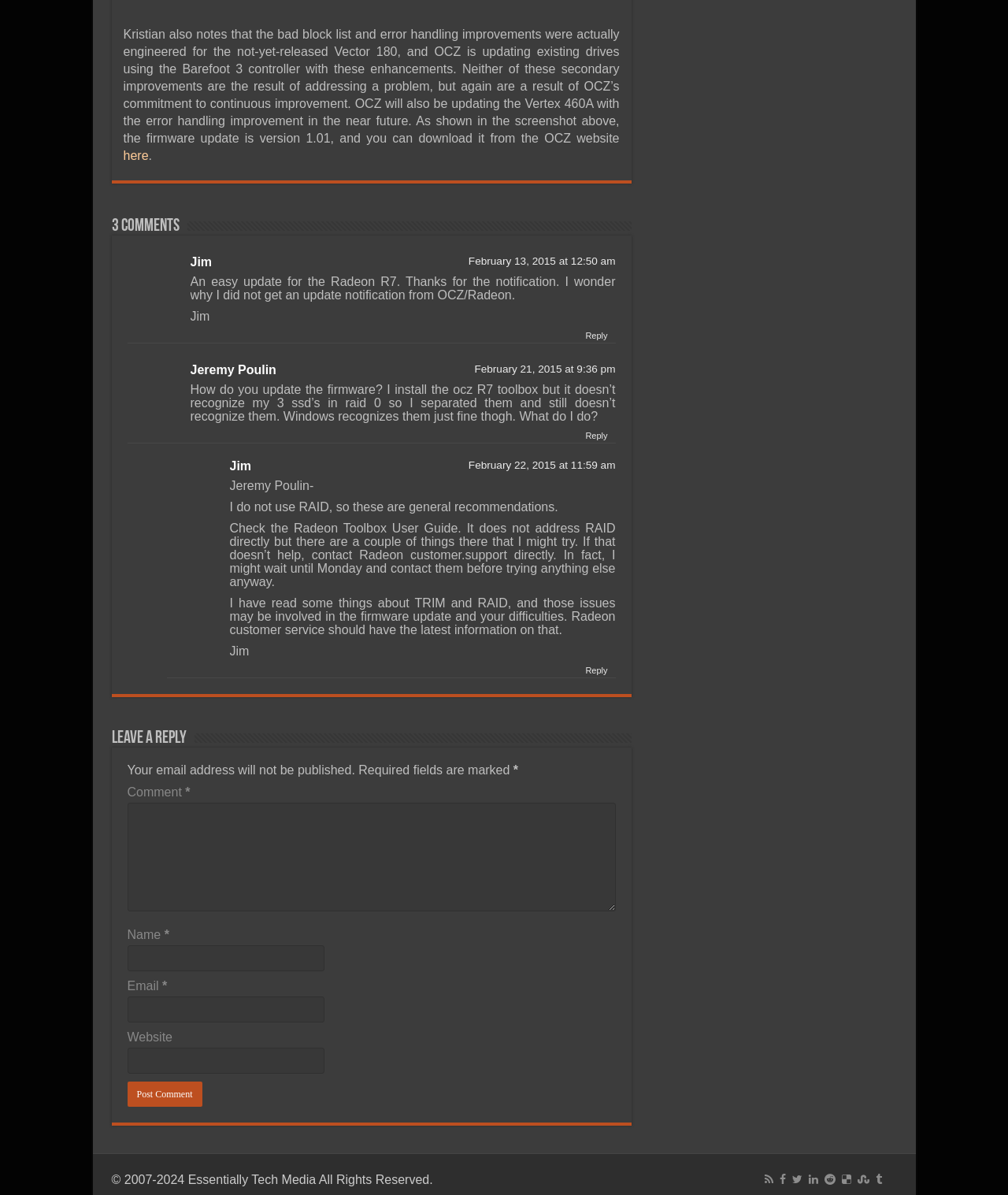Locate the bounding box coordinates of the clickable region necessary to complete the following instruction: "Post a comment". Provide the coordinates in the format of four float numbers between 0 and 1, i.e., [left, top, right, bottom].

[0.126, 0.768, 0.2, 0.79]